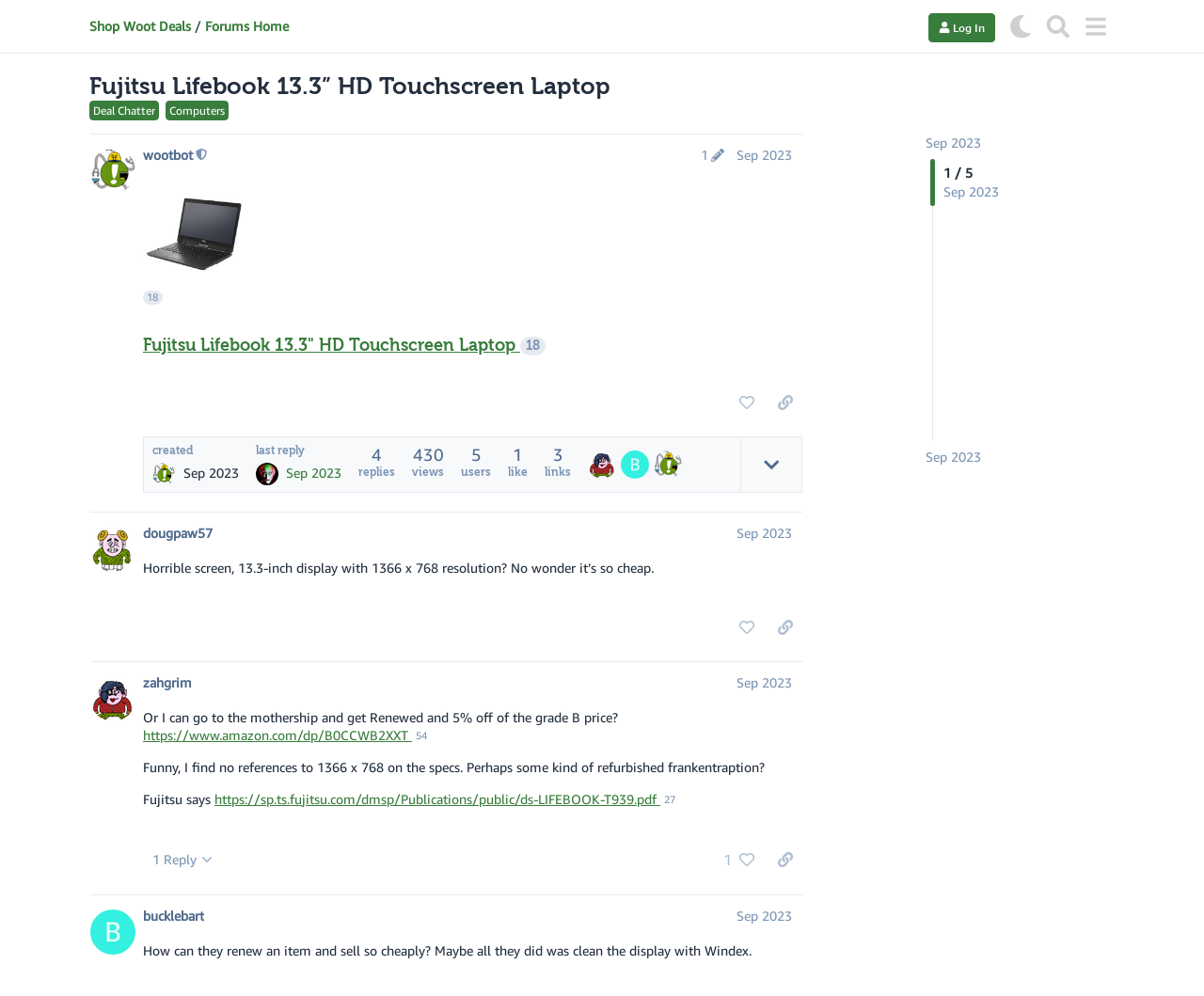What is the title of the laptop being discussed?
Give a comprehensive and detailed explanation for the question.

I found the title of the laptop by looking at the heading element with the text 'Fujitsu Lifebook 13.3" HD Touchscreen Laptop' which is located at the top of the webpage.